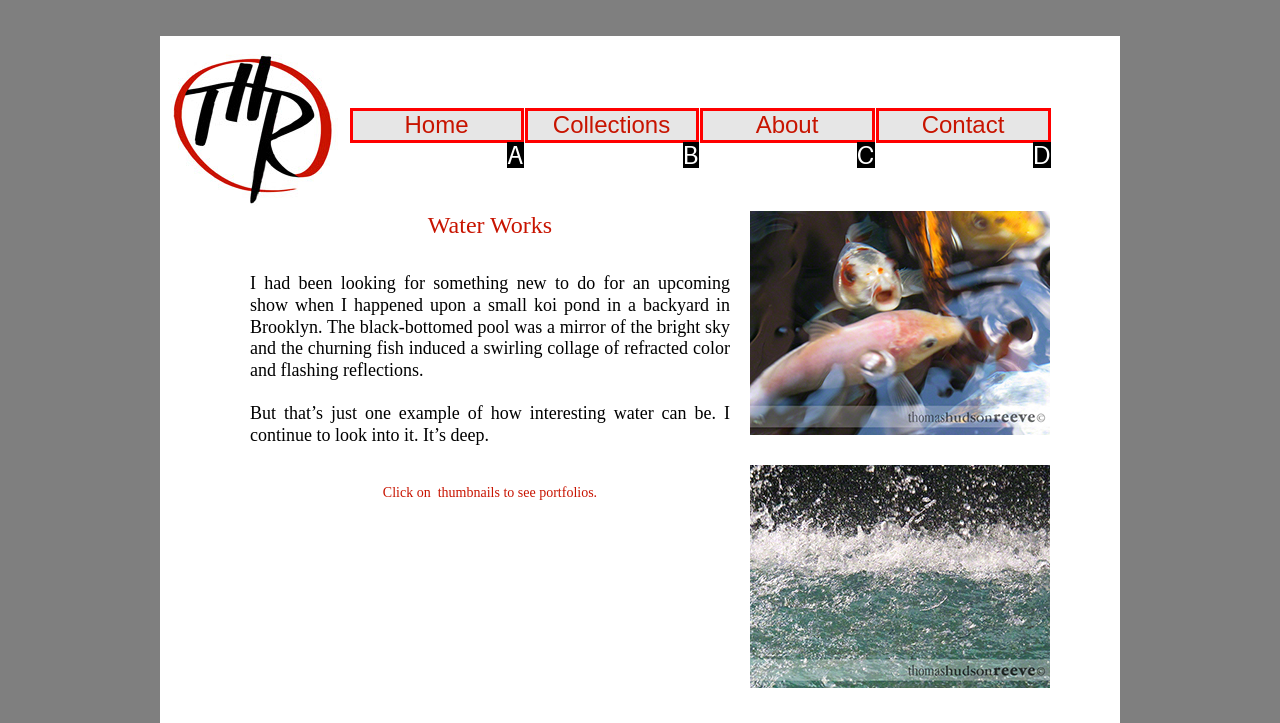Using the element description: Contact, select the HTML element that matches best. Answer with the letter of your choice.

D